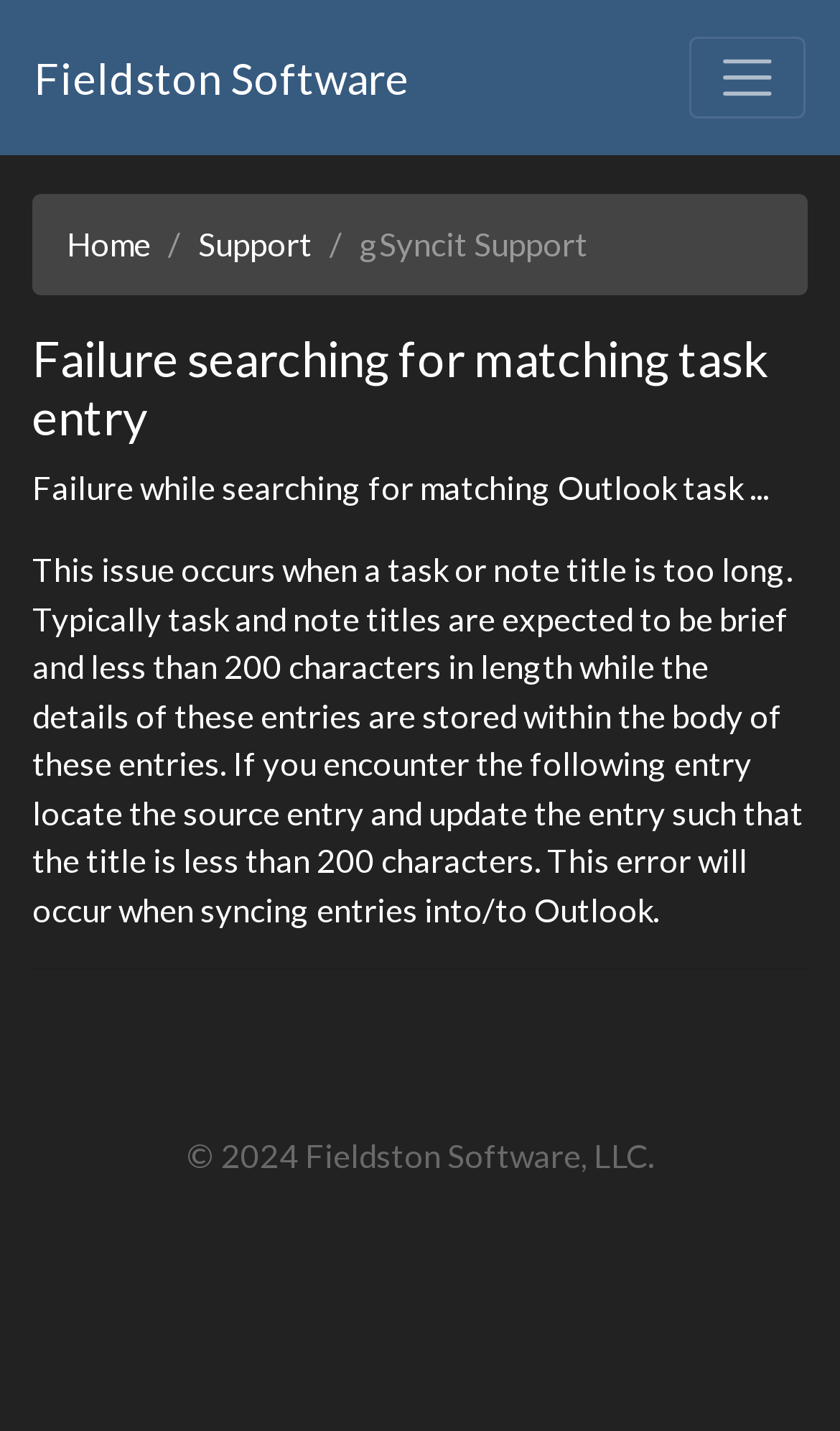Extract the bounding box coordinates of the UI element described: "Fieldston Software". Provide the coordinates in the format [left, top, right, bottom] with values ranging from 0 to 1.

[0.041, 0.024, 0.487, 0.085]